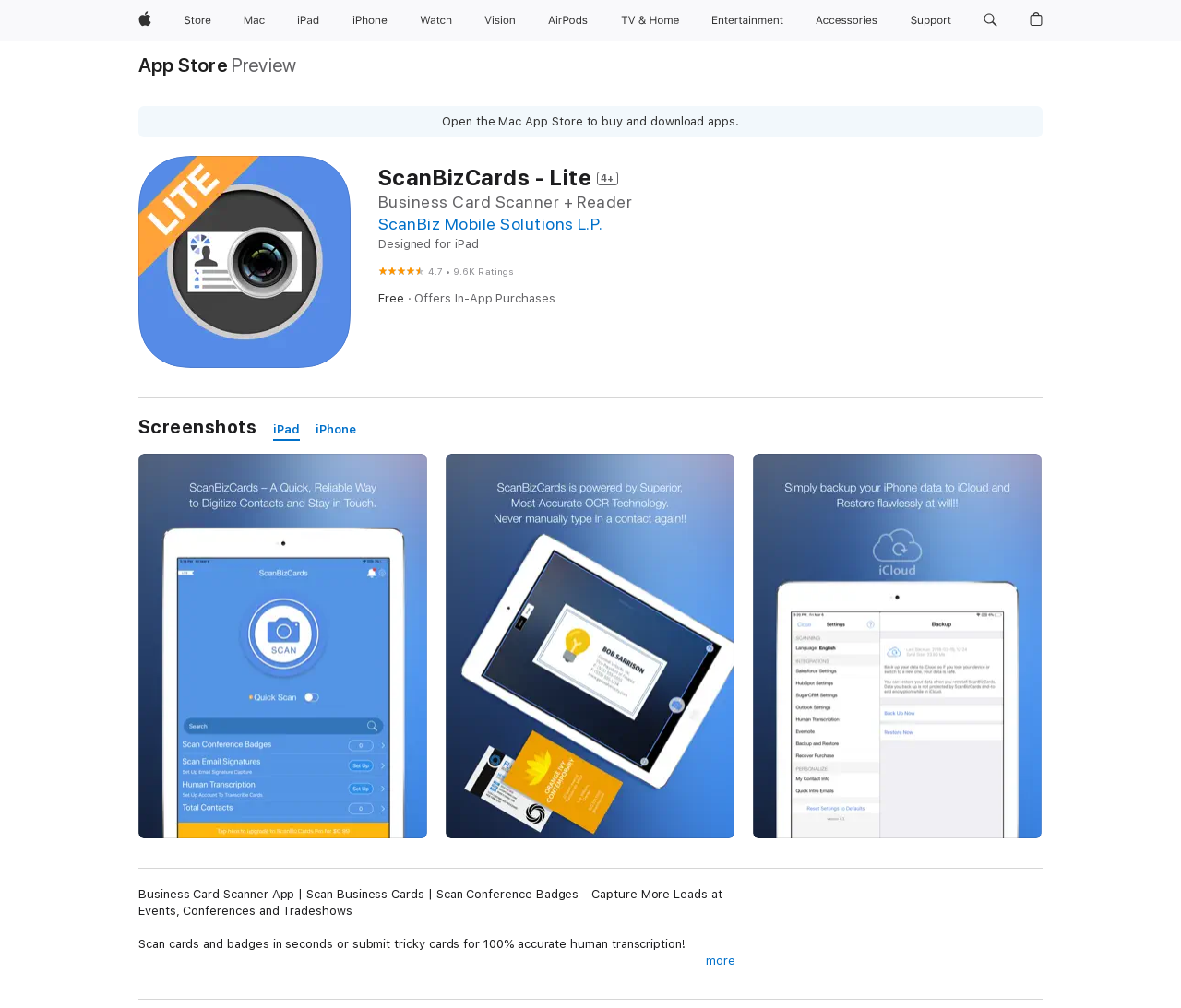Pinpoint the bounding box coordinates of the clickable area necessary to execute the following instruction: "Click Apple". The coordinates should be given as four float numbers between 0 and 1, namely [left, top, right, bottom].

[0.111, 0.0, 0.134, 0.04]